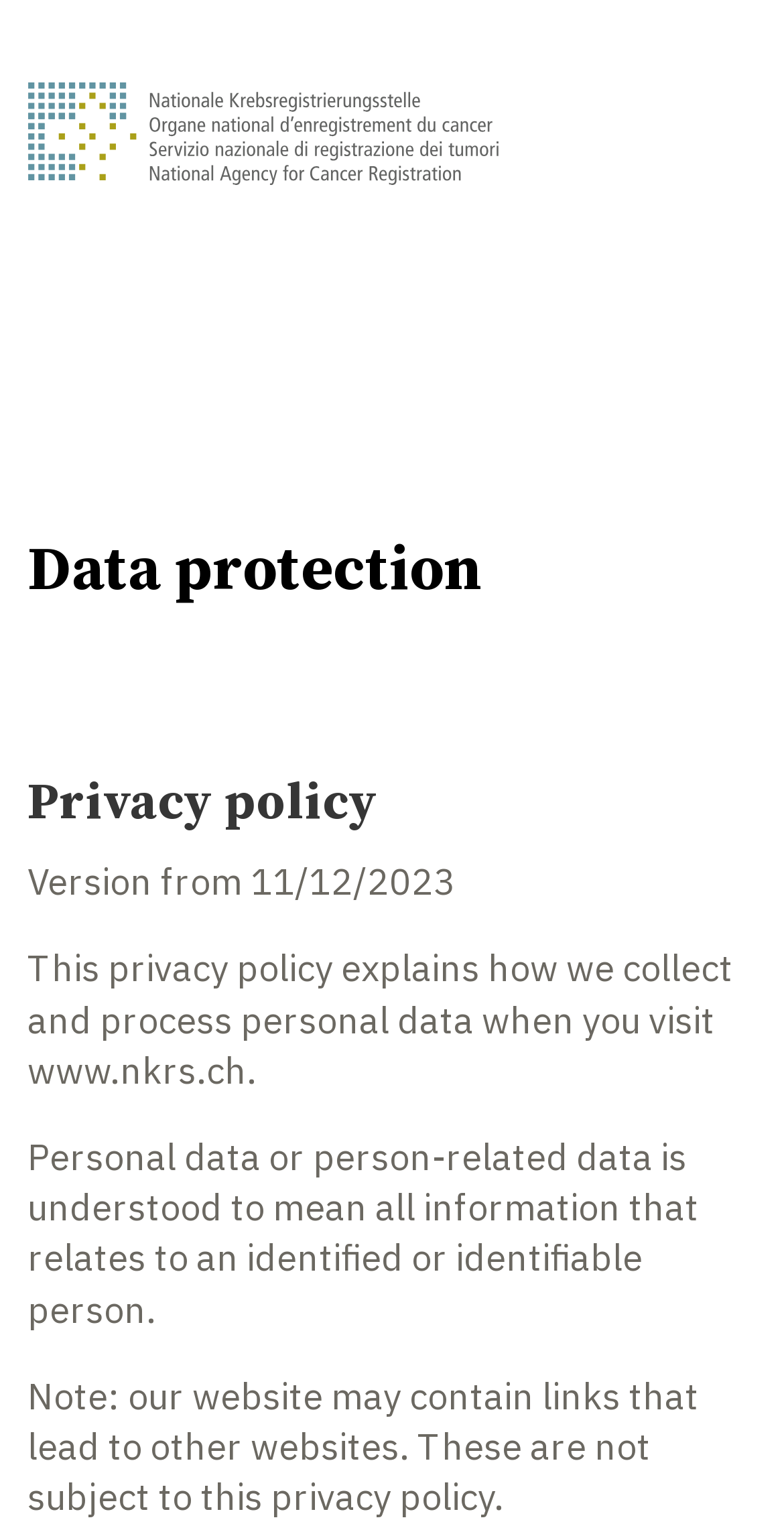Describe all visible elements and their arrangement on the webpage.

The webpage is about data protection, specifically the privacy policy of NKRS. At the top left, there is a link to the homepage, accompanied by a small image. Below this, a prominent heading "Data protection" is displayed, which is further divided into subheadings. 

The first subheading is "Privacy policy", situated below the main heading. Underneath this subheading, there are three paragraphs of text. The first paragraph mentions the version of the privacy policy, dated 11/12/2023. The second paragraph explains how personal data is collected and processed when visiting the NKRS website. The third paragraph defines what personal data or person-related data means. 

Finally, there is a note at the bottom, stating that the website may contain links to other websites that are not subject to this privacy policy.